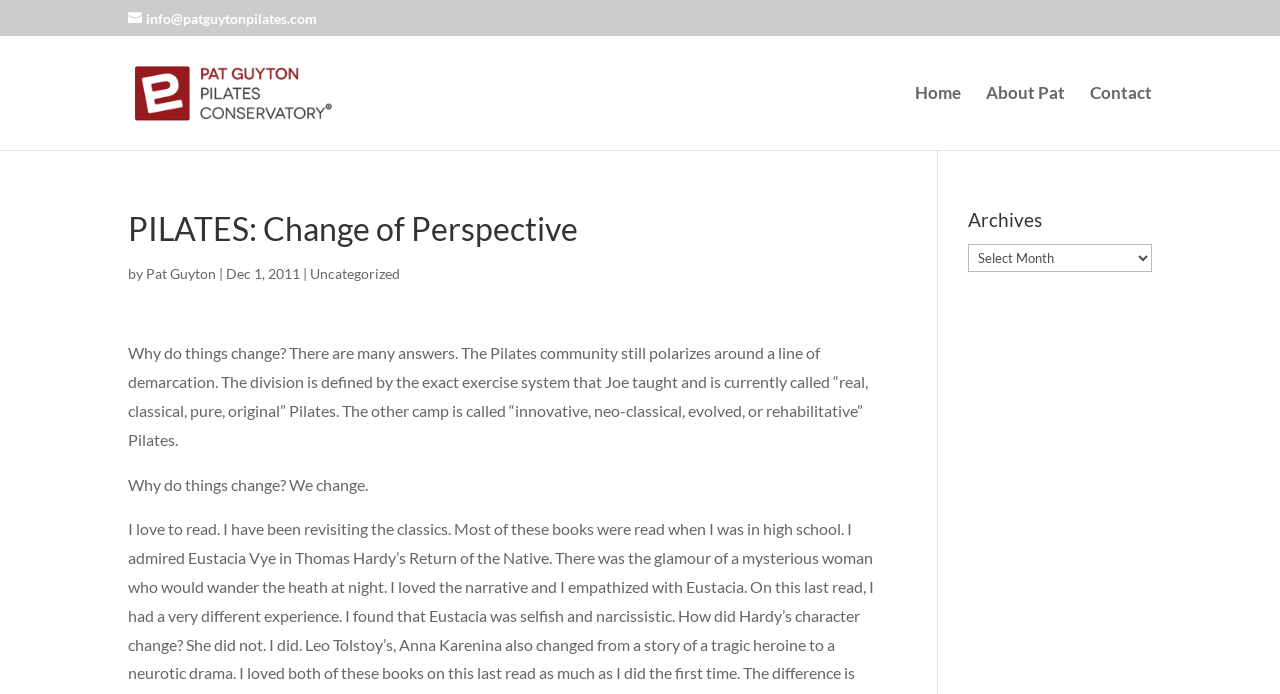Locate the bounding box coordinates of the element that should be clicked to execute the following instruction: "send an email to info@patguytonpilates.com".

[0.1, 0.014, 0.248, 0.038]